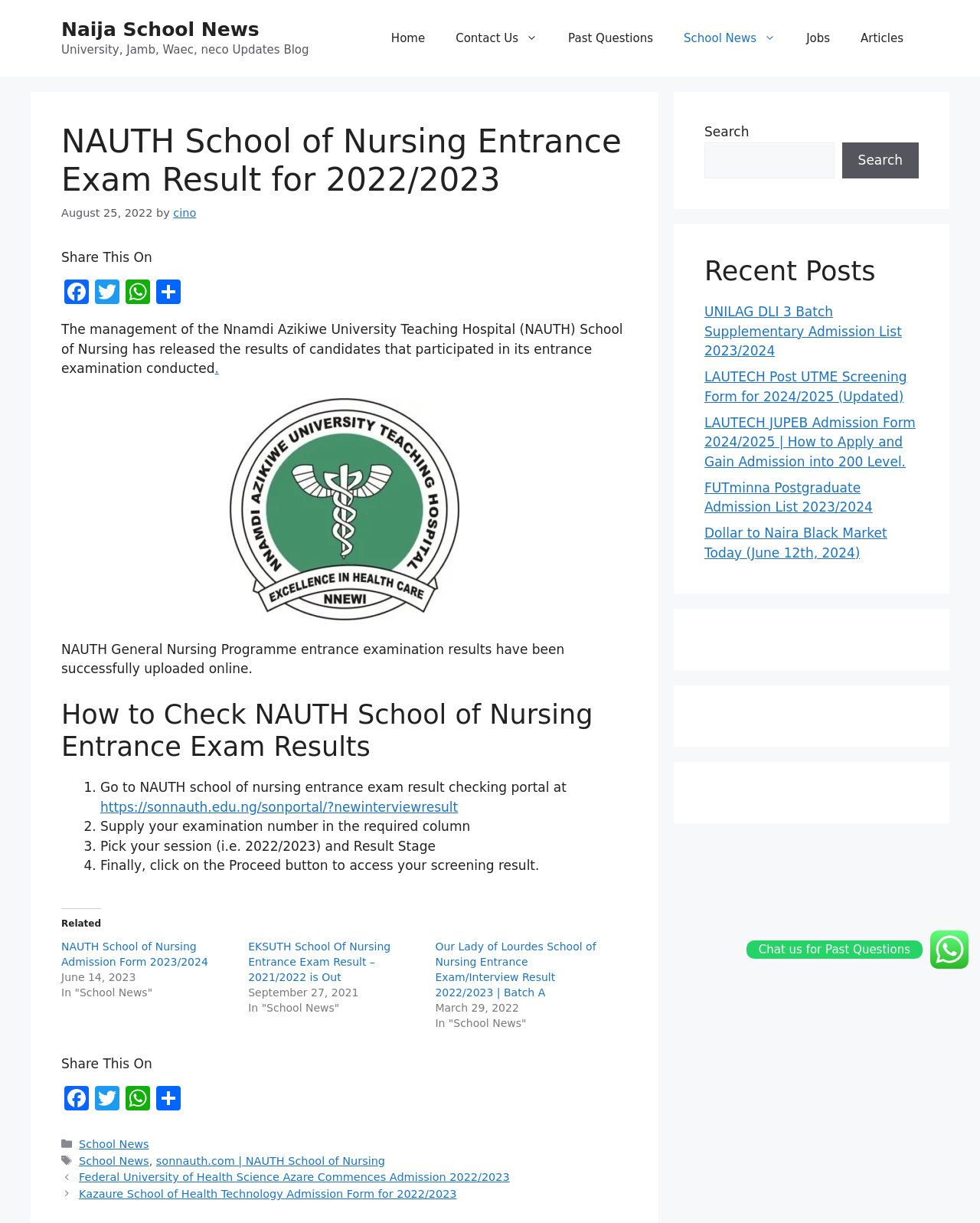What are the social media platforms to share this result?
Give a detailed and exhaustive answer to the question.

The social media platforms to share this result are listed below the heading 'NAUTH School of Nursing Entrance Exam Result for 2022/2023'. They are Facebook, Twitter, and WhatsApp.